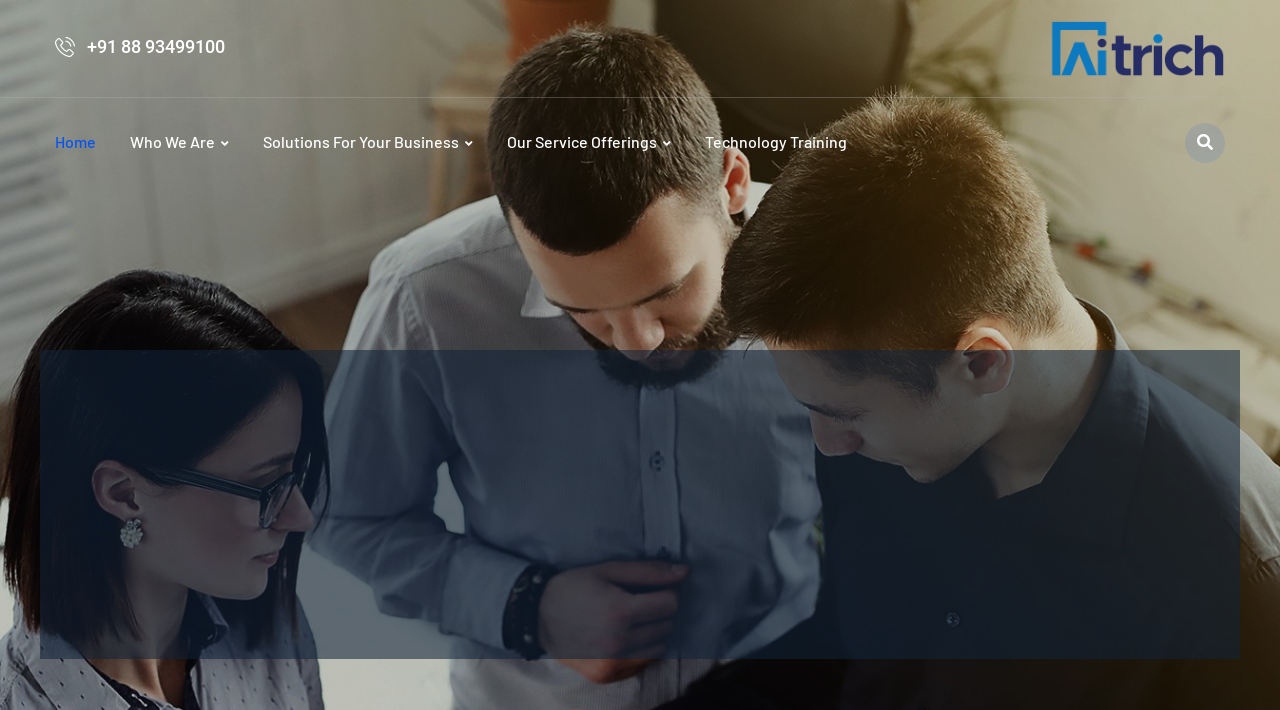How many main navigation links are there?
Examine the image closely and answer the question with as much detail as possible.

I counted the main navigation links by looking at the top navigation bar, where I saw links for 'Home', 'Who We Are', 'Solutions For Your Business', 'Our Service Offerings', and 'Technology Training'.